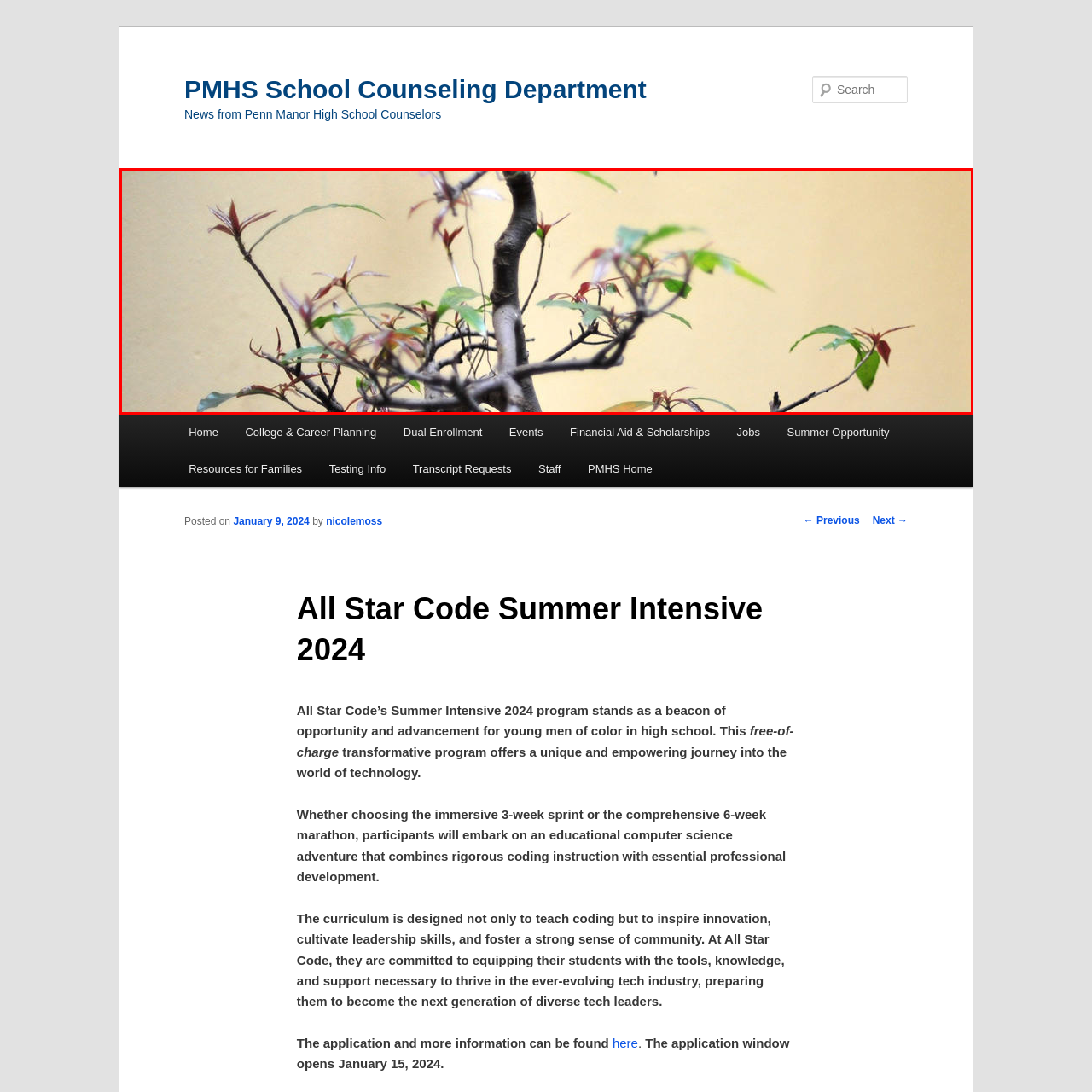What is the primary color of the bonsai tree's leaves?
Carefully look at the image inside the red bounding box and answer the question in a detailed manner using the visual details present.

The caption describes the bonsai tree as having lush, green leaves that intermingle with hints of red, indicating that green is the primary color of the leaves.